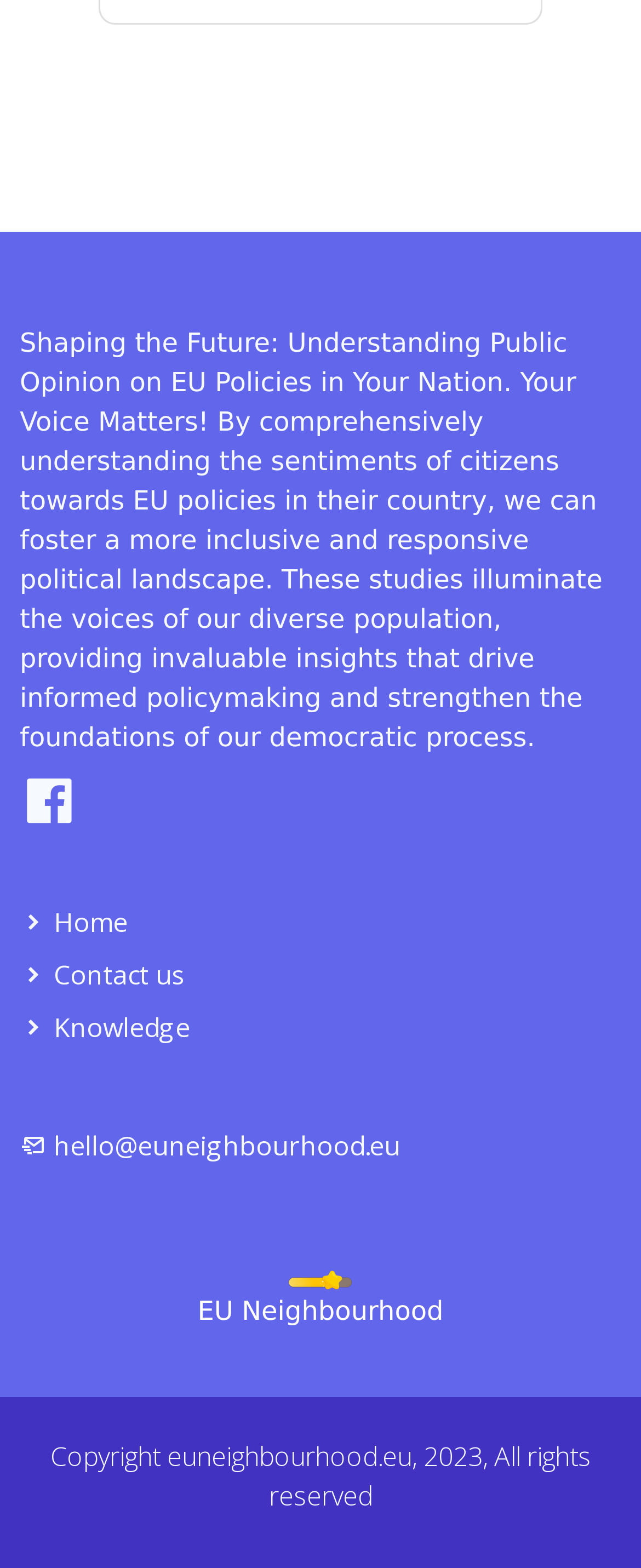Based on the image, provide a detailed response to the question:
What is the theme of the studies mentioned on this webpage?

The static text on the webpage mentions 'comprehensively understanding the sentiments of citizens towards EU policies in their country', suggesting that the theme of the studies mentioned on this webpage is related to EU policies.